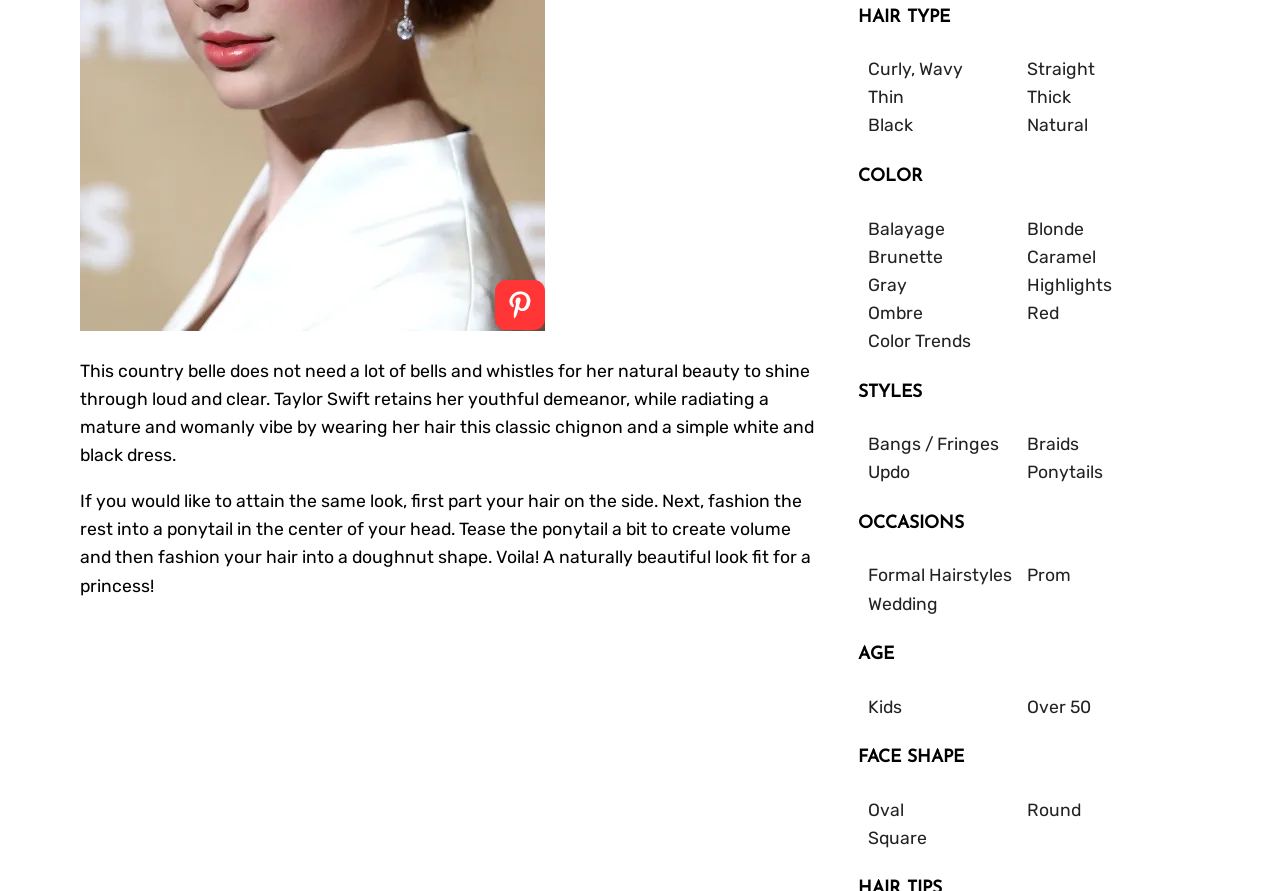Given the element description "Over 50", identify the bounding box of the corresponding UI element.

[0.802, 0.782, 0.852, 0.804]